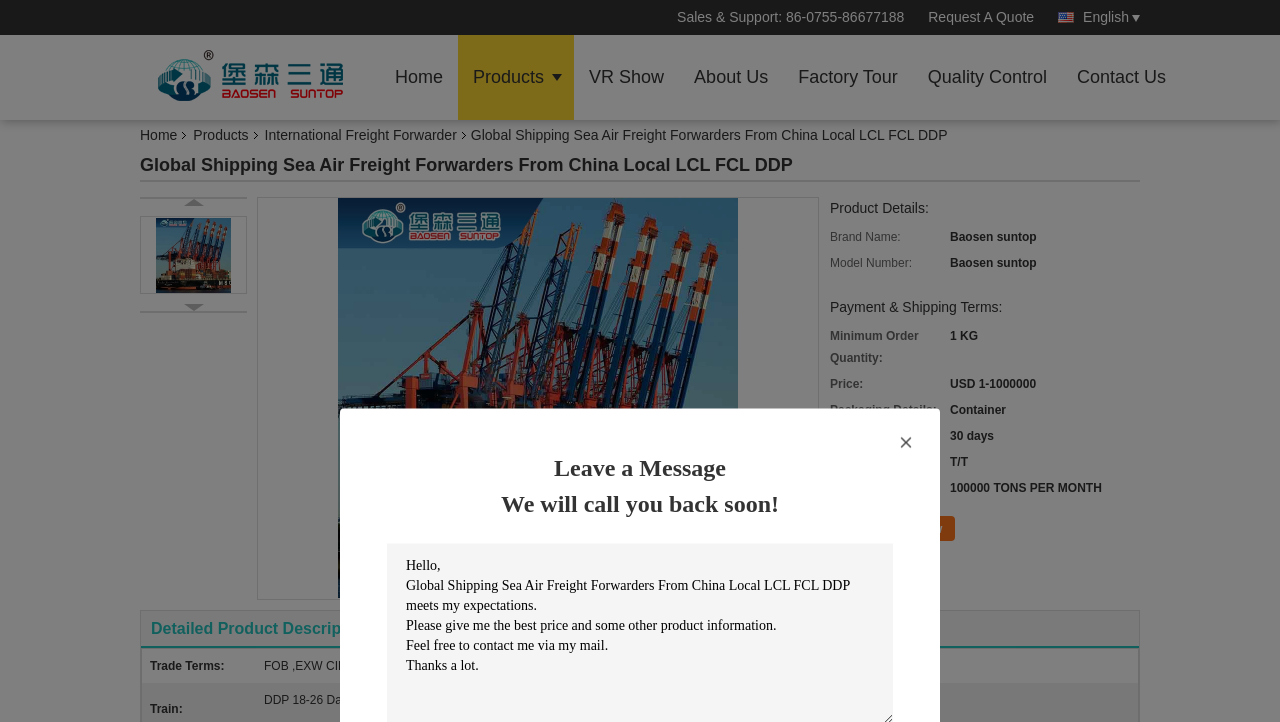What is the delivery time?
Refer to the image and provide a detailed answer to the question.

I found the delivery time by looking at the table element with the rowheader 'Delivery Time:' and the corresponding gridcell '30 days'.